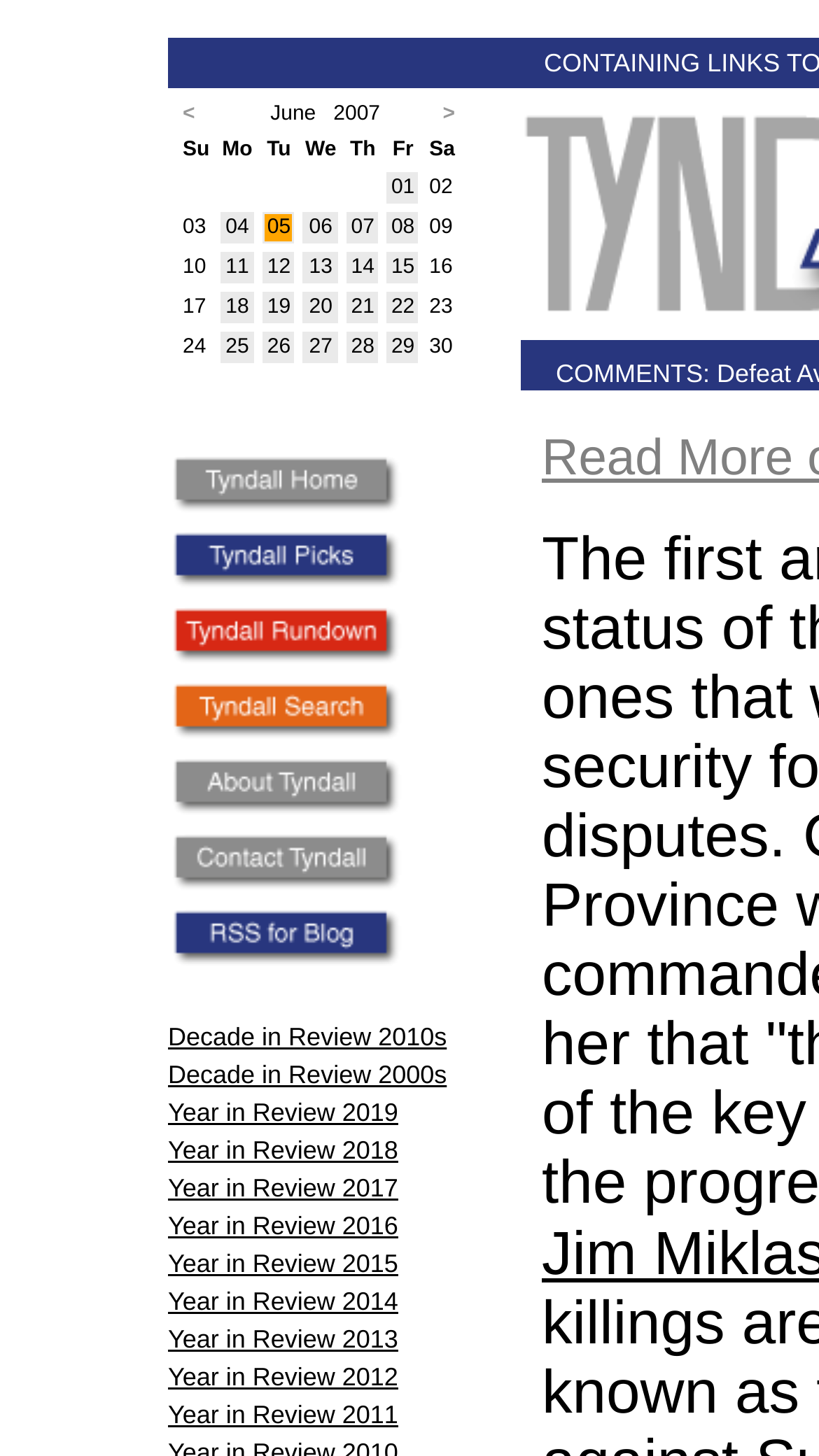Mark the bounding box of the element that matches the following description: "alt="Blog RSS"".

[0.205, 0.65, 0.492, 0.67]